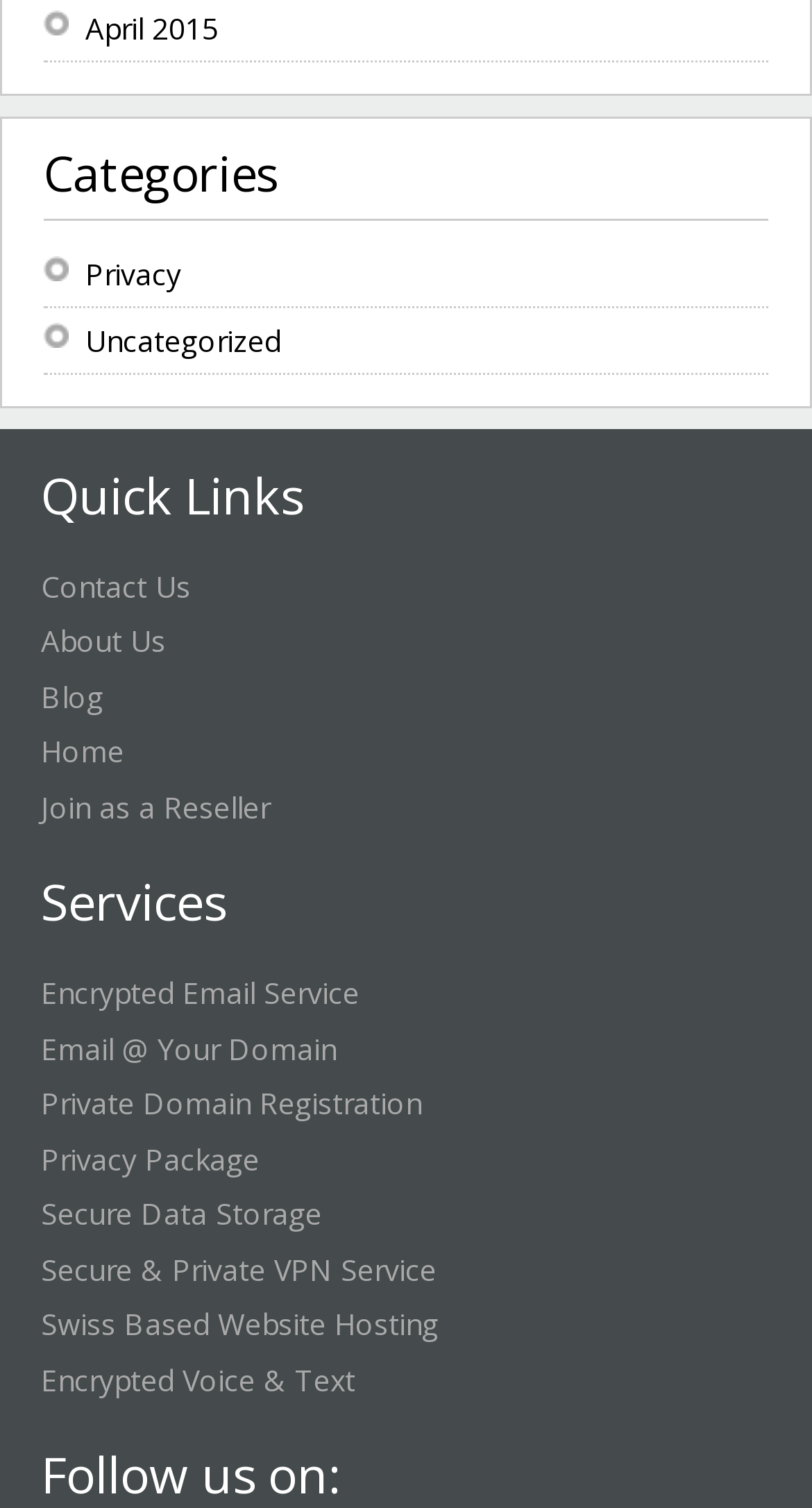Is there a 'Privacy' link?
Answer the question based on the image using a single word or a brief phrase.

Yes